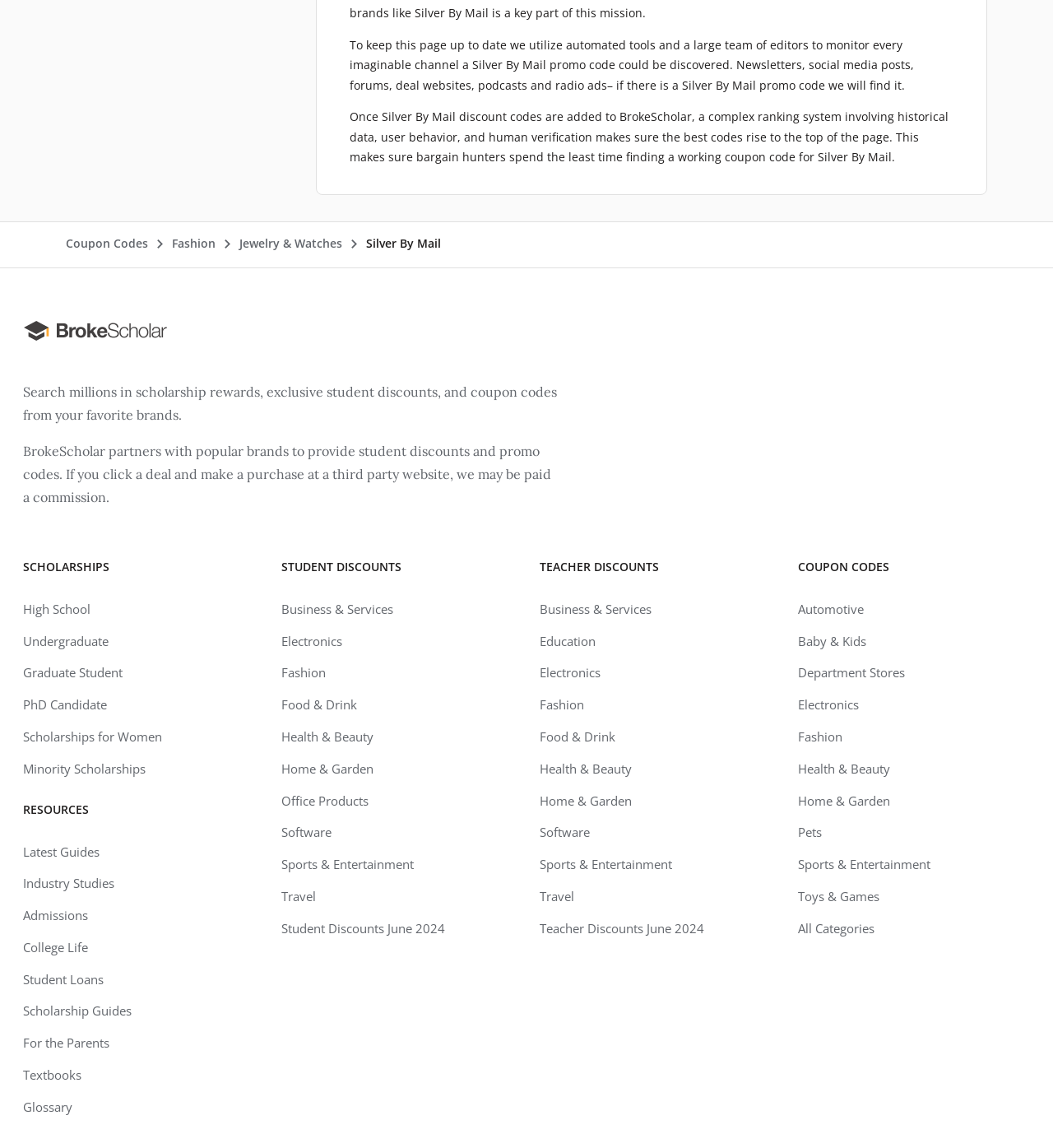Show the bounding box coordinates for the element that needs to be clicked to execute the following instruction: "Search for student discounts". Provide the coordinates in the form of four float numbers between 0 and 1, i.e., [left, top, right, bottom].

[0.267, 0.487, 0.381, 0.5]